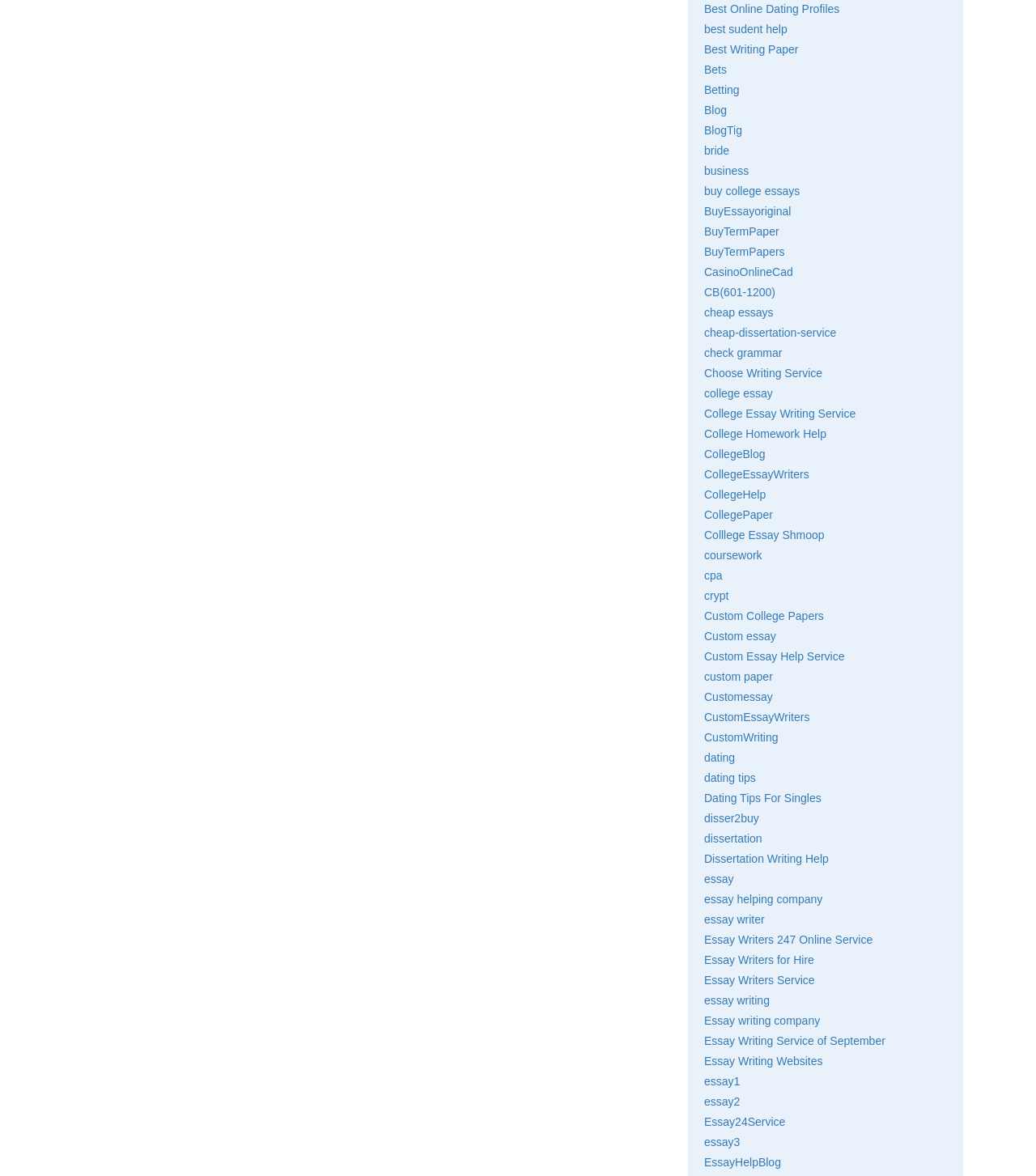Bounding box coordinates should be provided in the format (top-left x, top-left y, bottom-right x, bottom-right y) with all values between 0 and 1. Identify the bounding box for this UI element: Custom Essay Help Service

[0.68, 0.553, 0.815, 0.564]